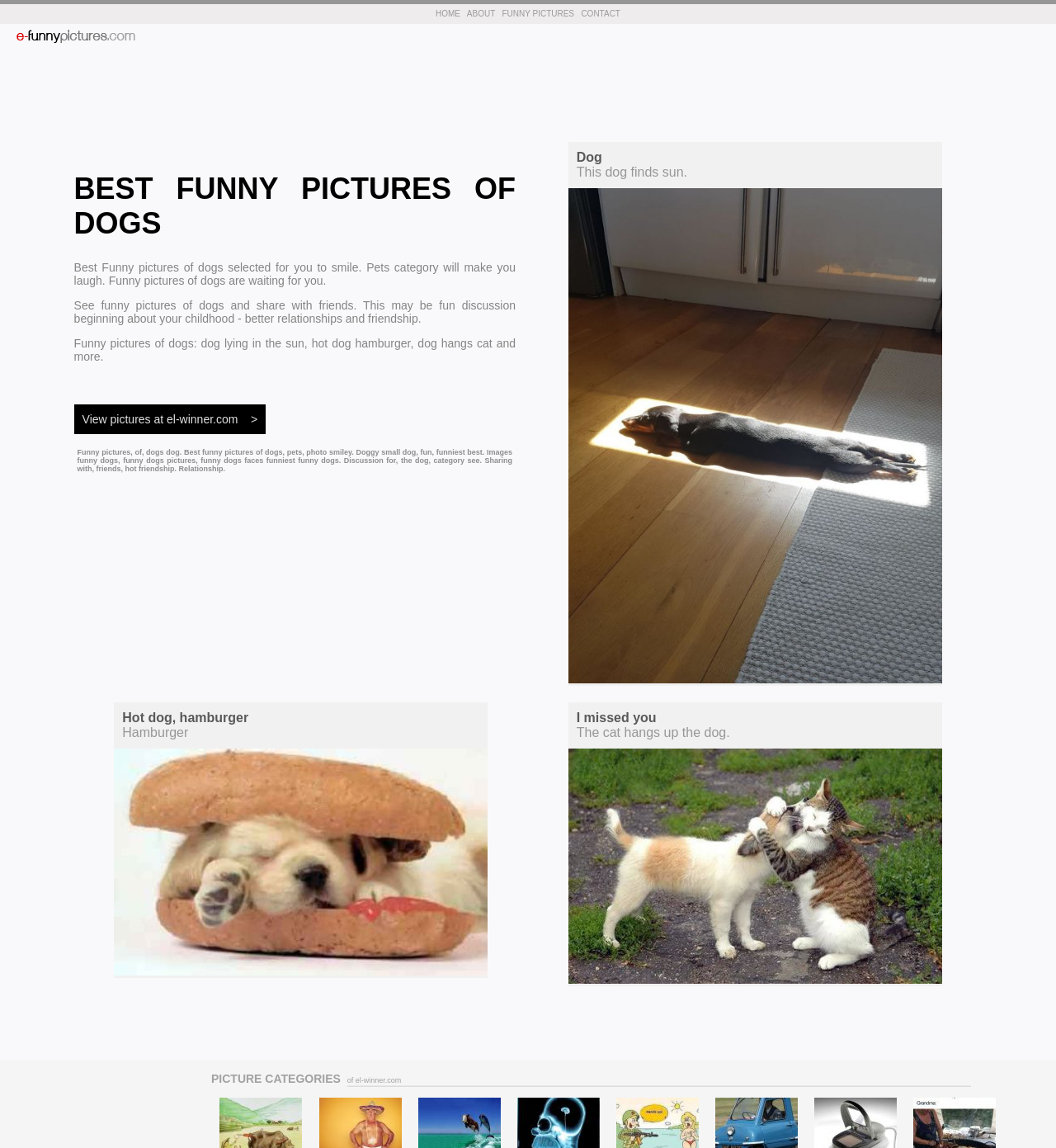Based on the element description: "View pictures at el-winner.com >", identify the bounding box coordinates for this UI element. The coordinates must be four float numbers between 0 and 1, listed as [left, top, right, bottom].

[0.07, 0.352, 0.252, 0.378]